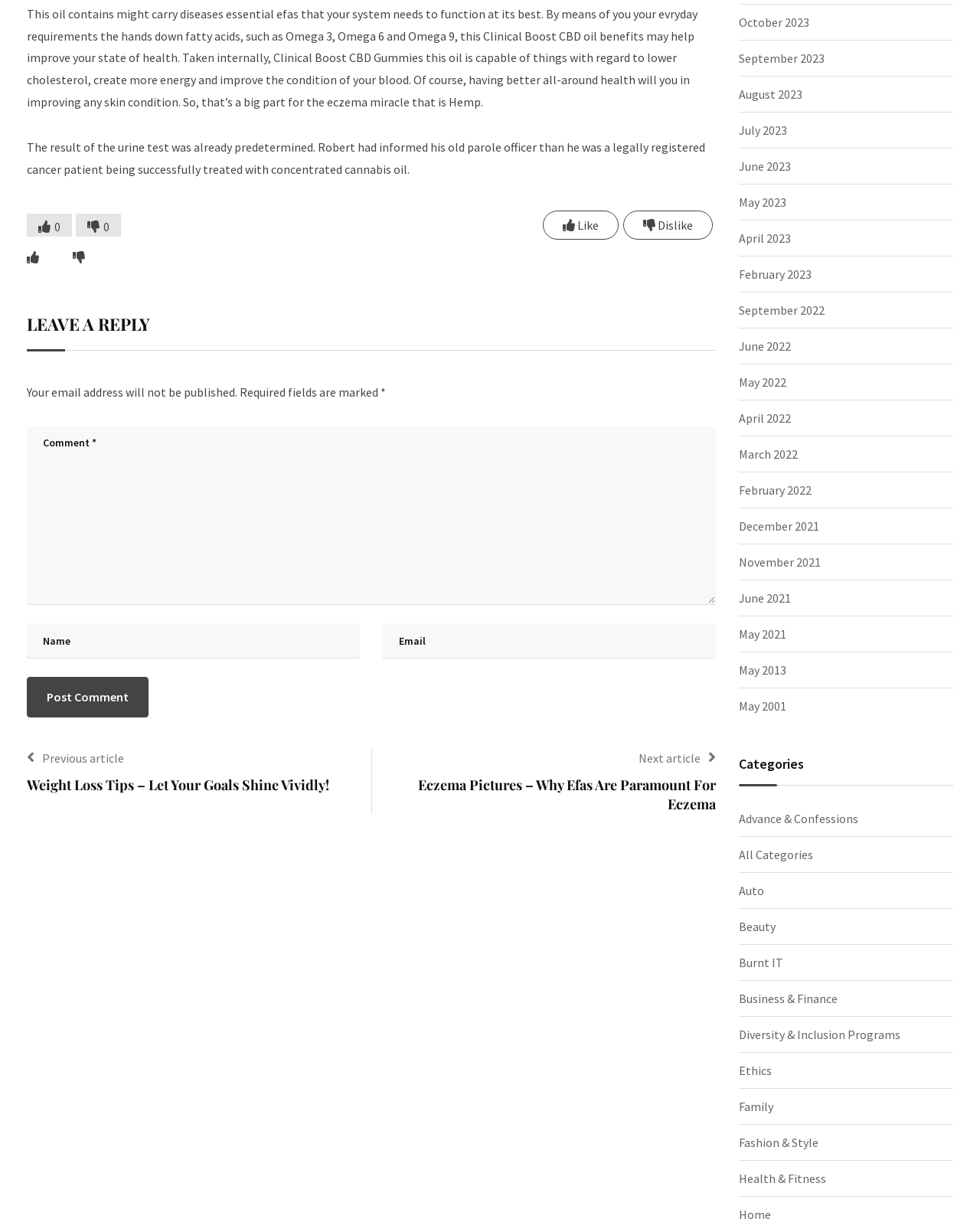What is the name of the oil being discussed?
Based on the screenshot, respond with a single word or phrase.

Clinical Boost CBD